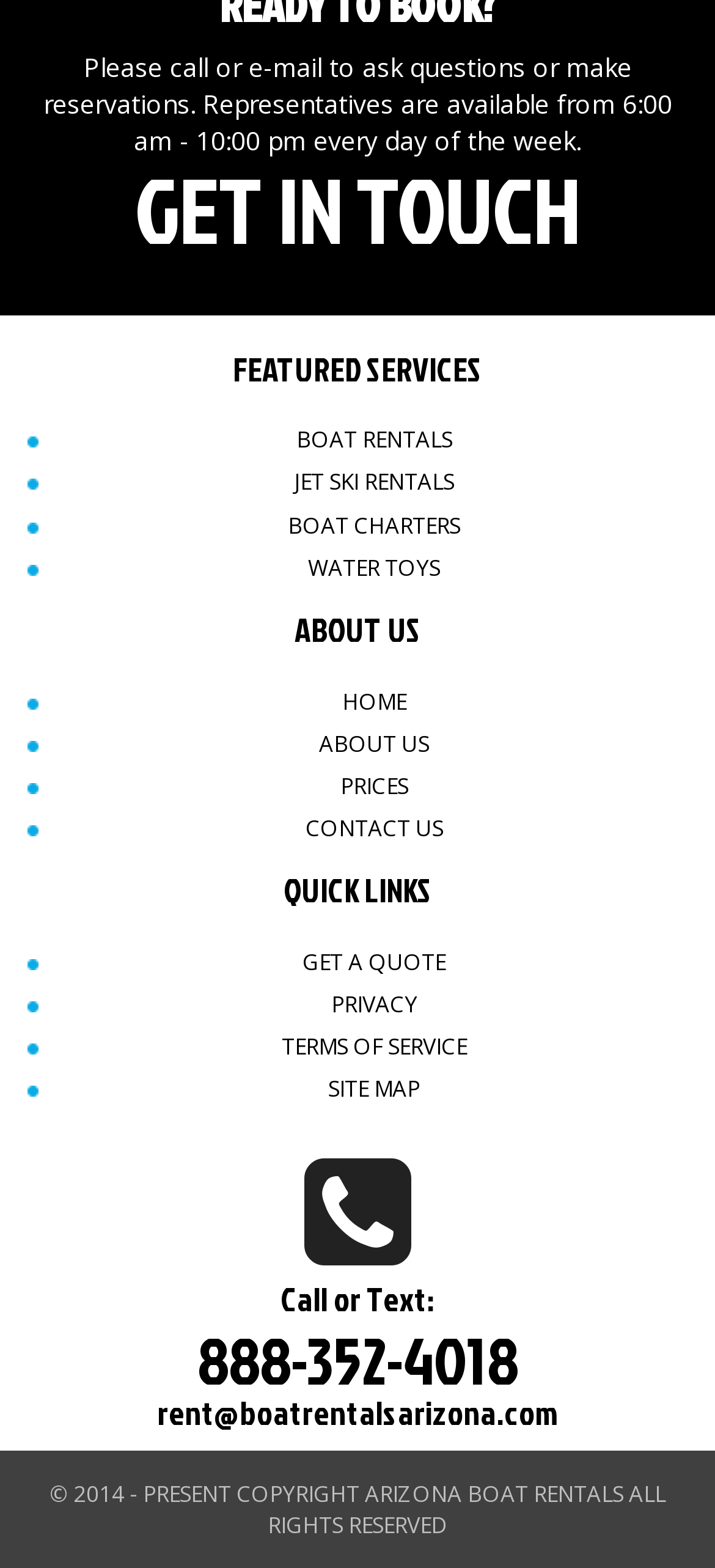Provide your answer to the question using just one word or phrase: What is the copyright year of the website?

2014